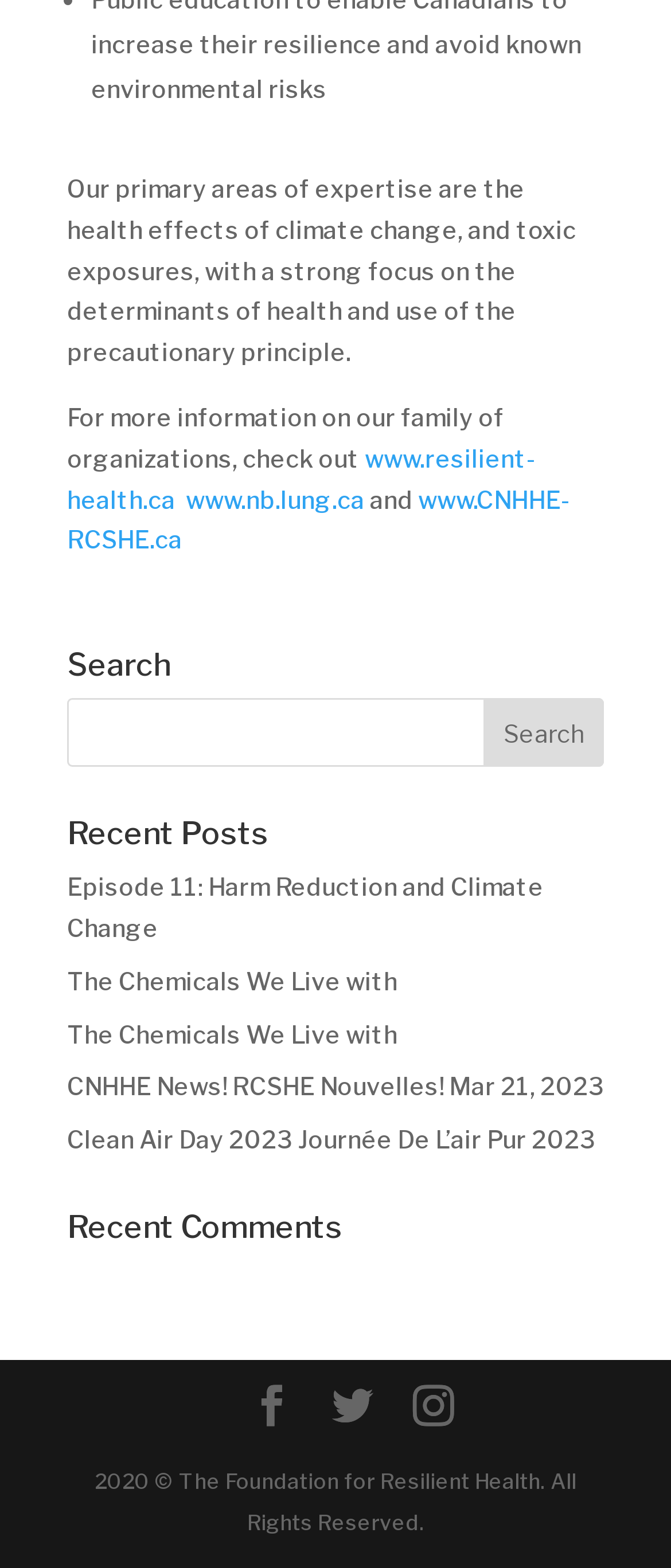Please identify the bounding box coordinates of the element I should click to complete this instruction: 'Subscribe to the podcast'. The coordinates should be given as four float numbers between 0 and 1, like this: [left, top, right, bottom].

None